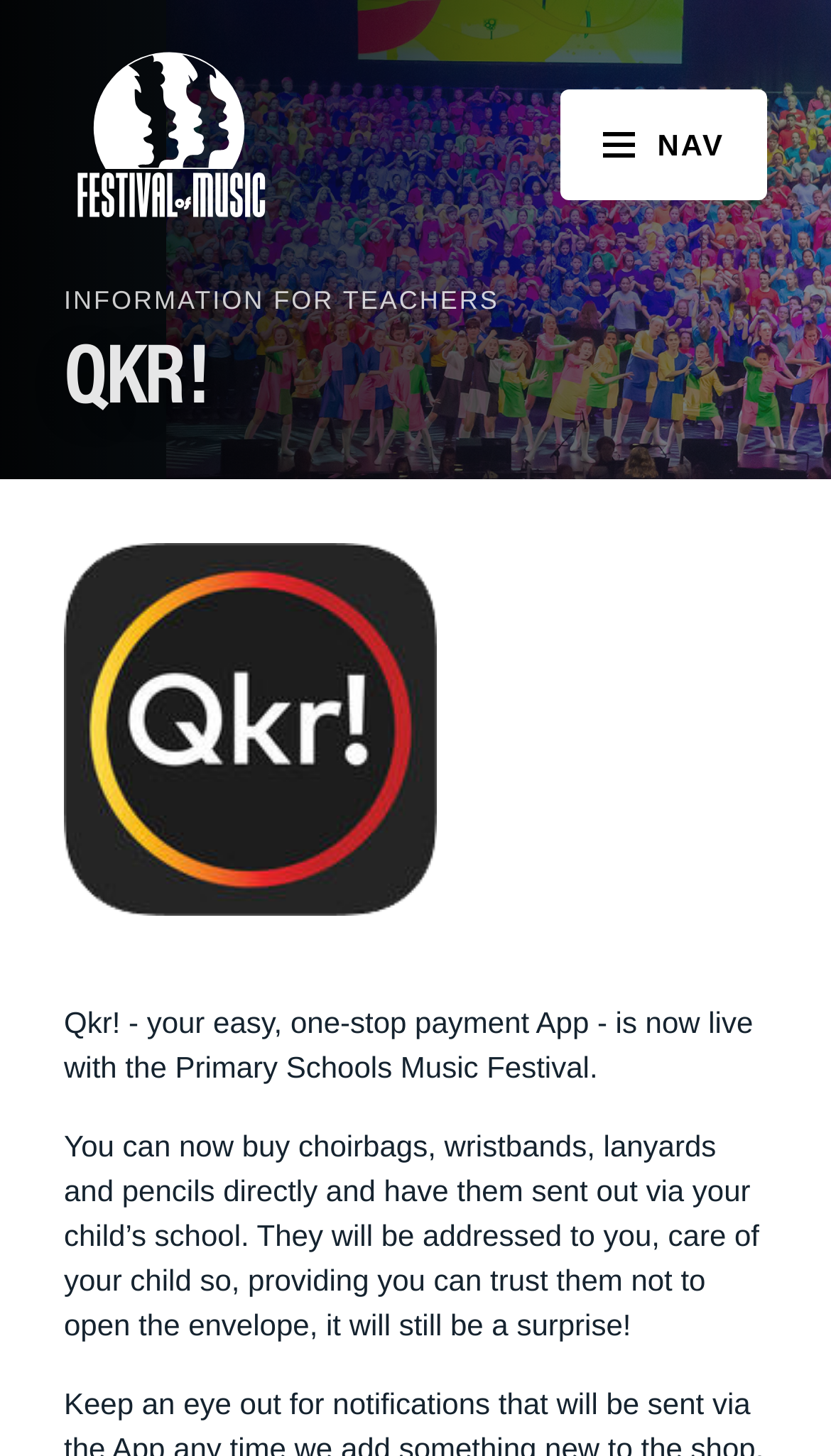Look at the image and answer the question in detail:
What is the 'SAPPS Music Society'?

The 'SAPPS Music Society' is likely an organization that is involved in the music festival, possibly as a sponsor or organizer, given its presence on the webpage.